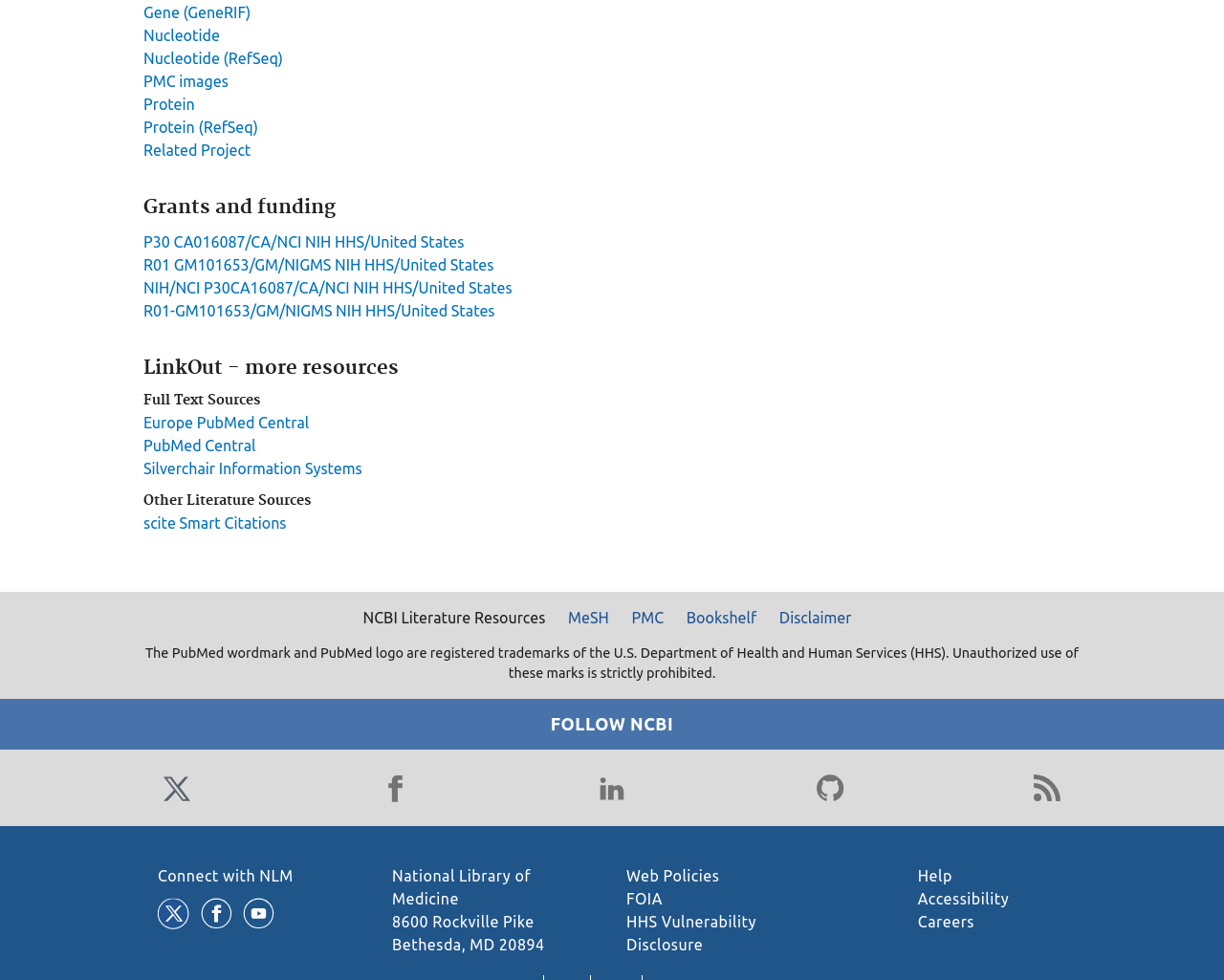Determine the bounding box coordinates for the element that should be clicked to follow this instruction: "Visit National Library of Medicine". The coordinates should be given as four float numbers between 0 and 1, in the format [left, top, right, bottom].

[0.32, 0.885, 0.434, 0.926]